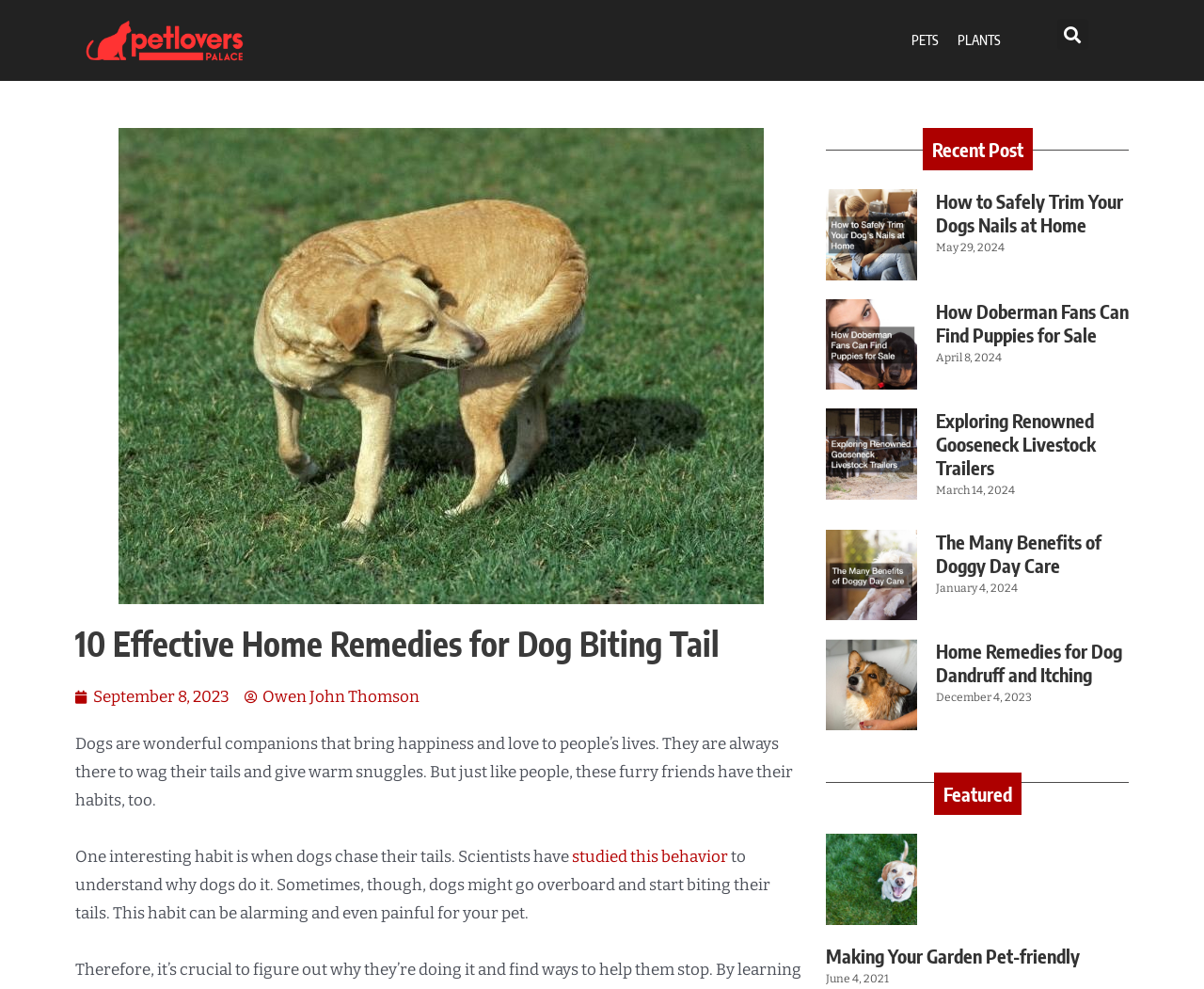Determine the bounding box coordinates in the format (top-left x, top-left y, bottom-right x, bottom-right y). Ensure all values are floating point numbers between 0 and 1. Identify the bounding box of the UI element described by: Exploring Renowned Gooseneck Livestock Trailers

[0.777, 0.413, 0.91, 0.484]